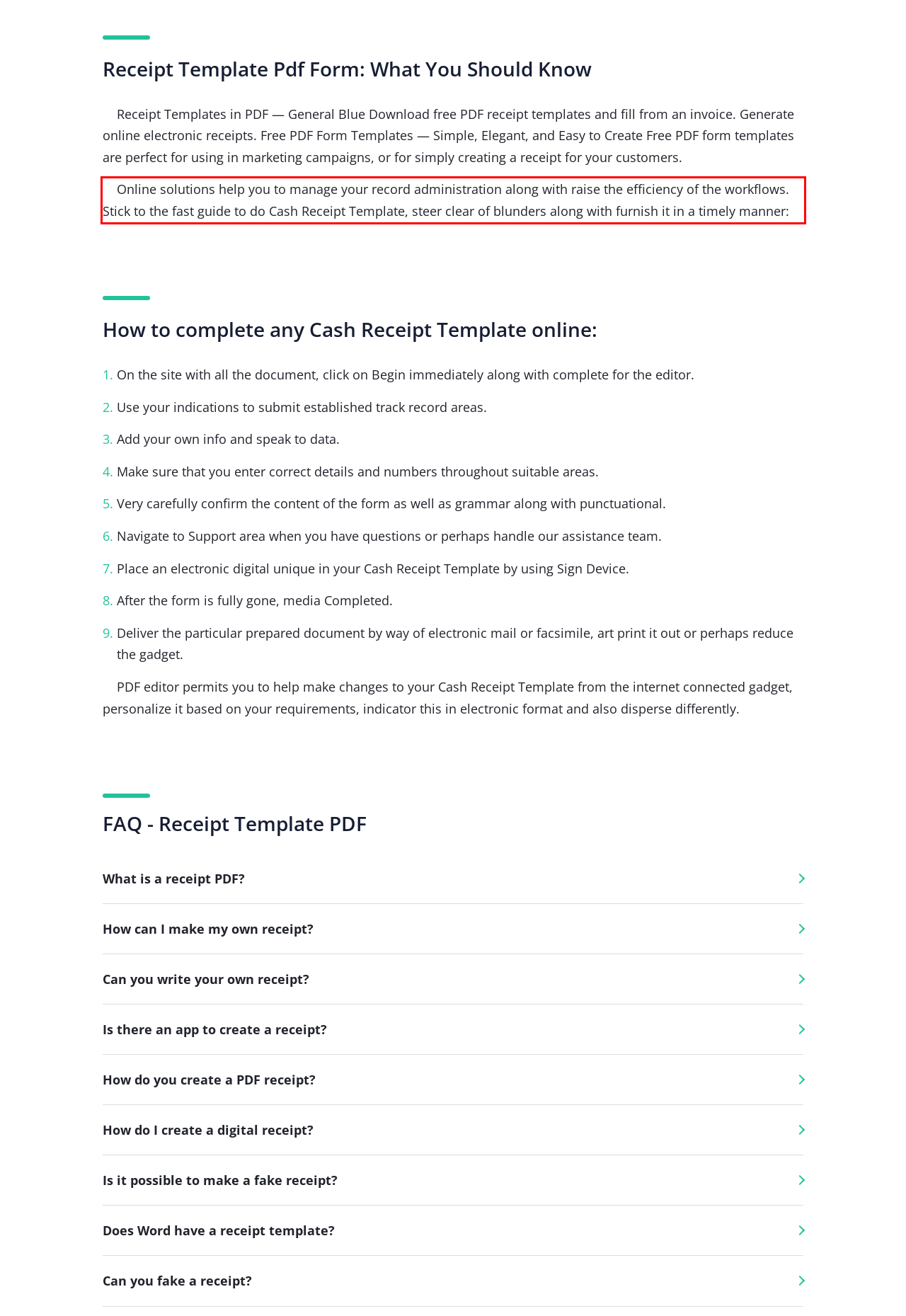Using the provided screenshot, read and generate the text content within the red-bordered area.

Online solutions help you to manage your record administration along with raise the efficiency of the workflows. Stick to the fast guide to do Cash Receipt Template, steer clear of blunders along with furnish it in a timely manner: